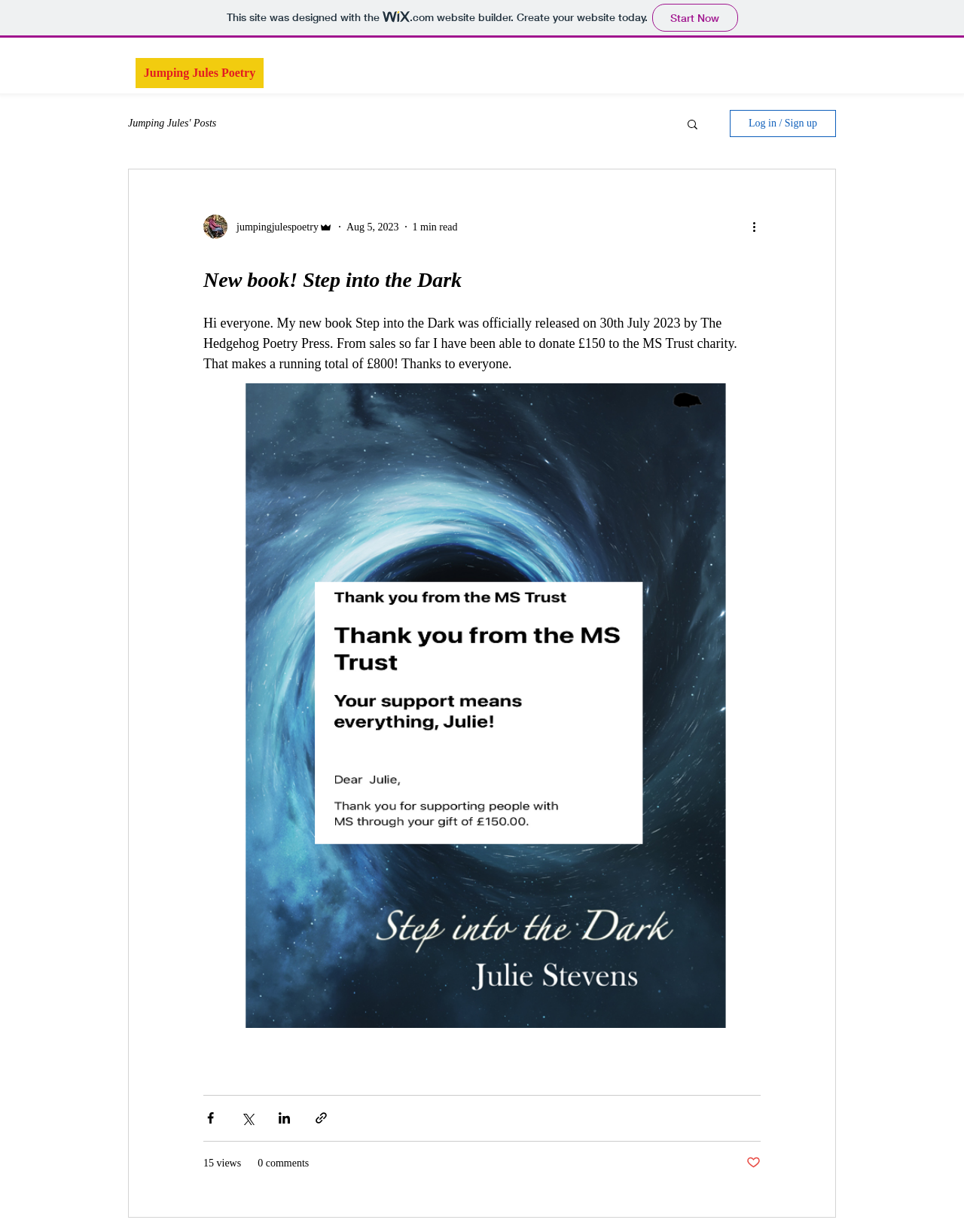Please identify the bounding box coordinates of the region to click in order to complete the given instruction: "Click the Next button". The coordinates should be four float numbers between 0 and 1, i.e., [left, top, right, bottom].

None